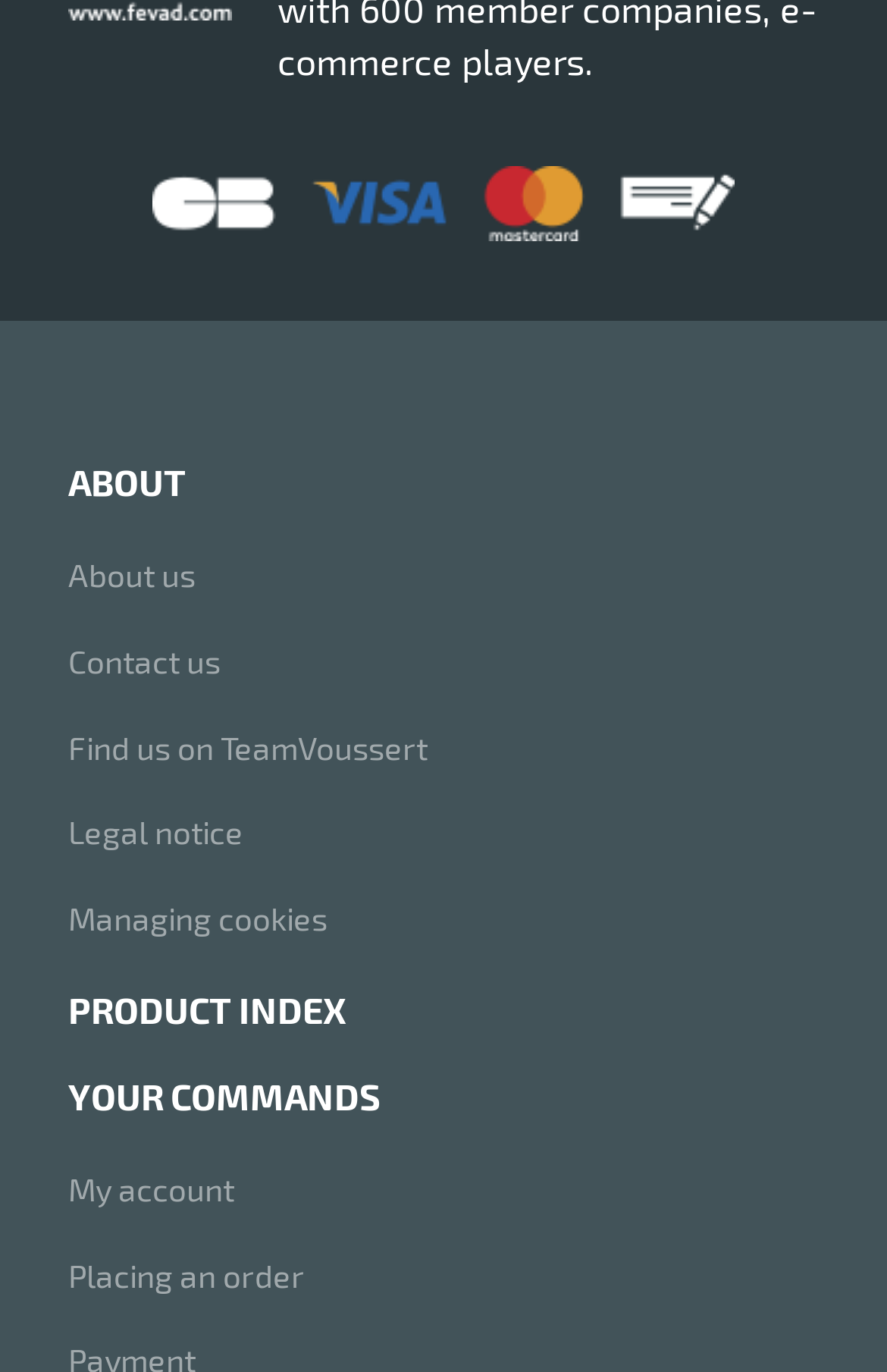Determine the bounding box coordinates of the area to click in order to meet this instruction: "View About us".

[0.077, 0.395, 0.221, 0.444]